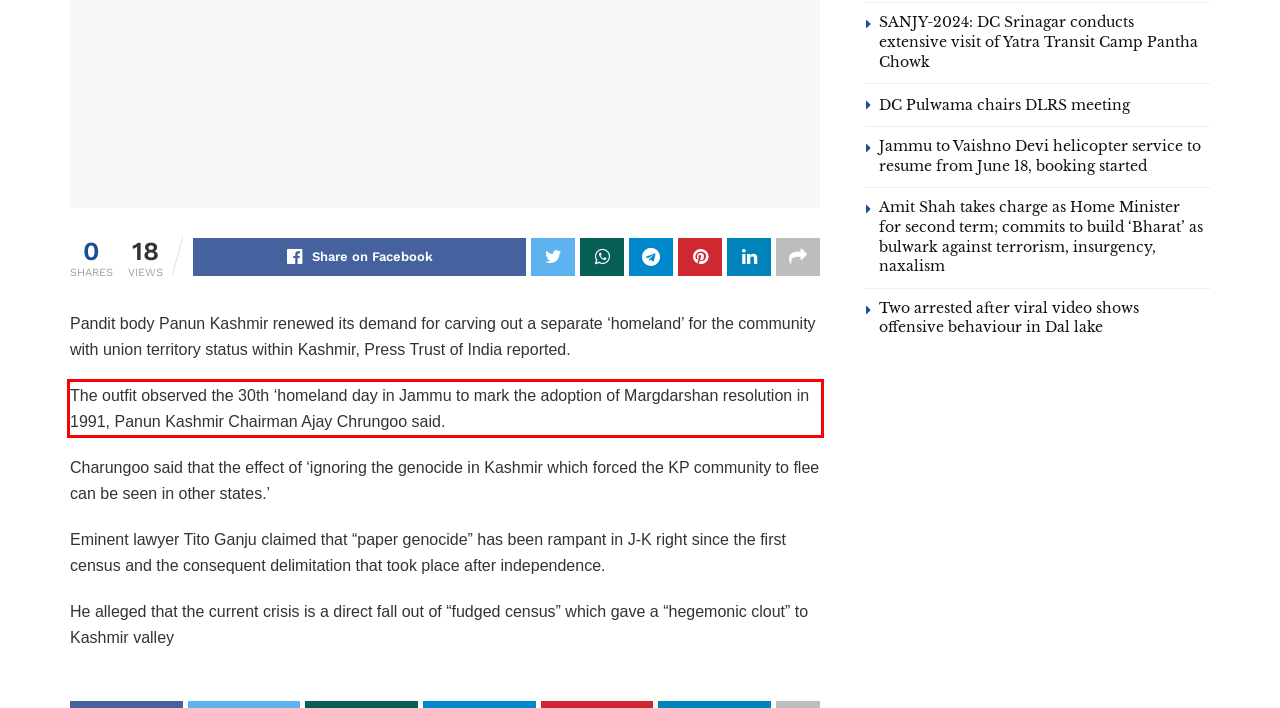Please analyze the screenshot of a webpage and extract the text content within the red bounding box using OCR.

The outfit observed the 30th ‘homeland day in Jammu to mark the adoption of Margdarshan resolution in 1991, Panun Kashmir Chairman Ajay Chrungoo said.